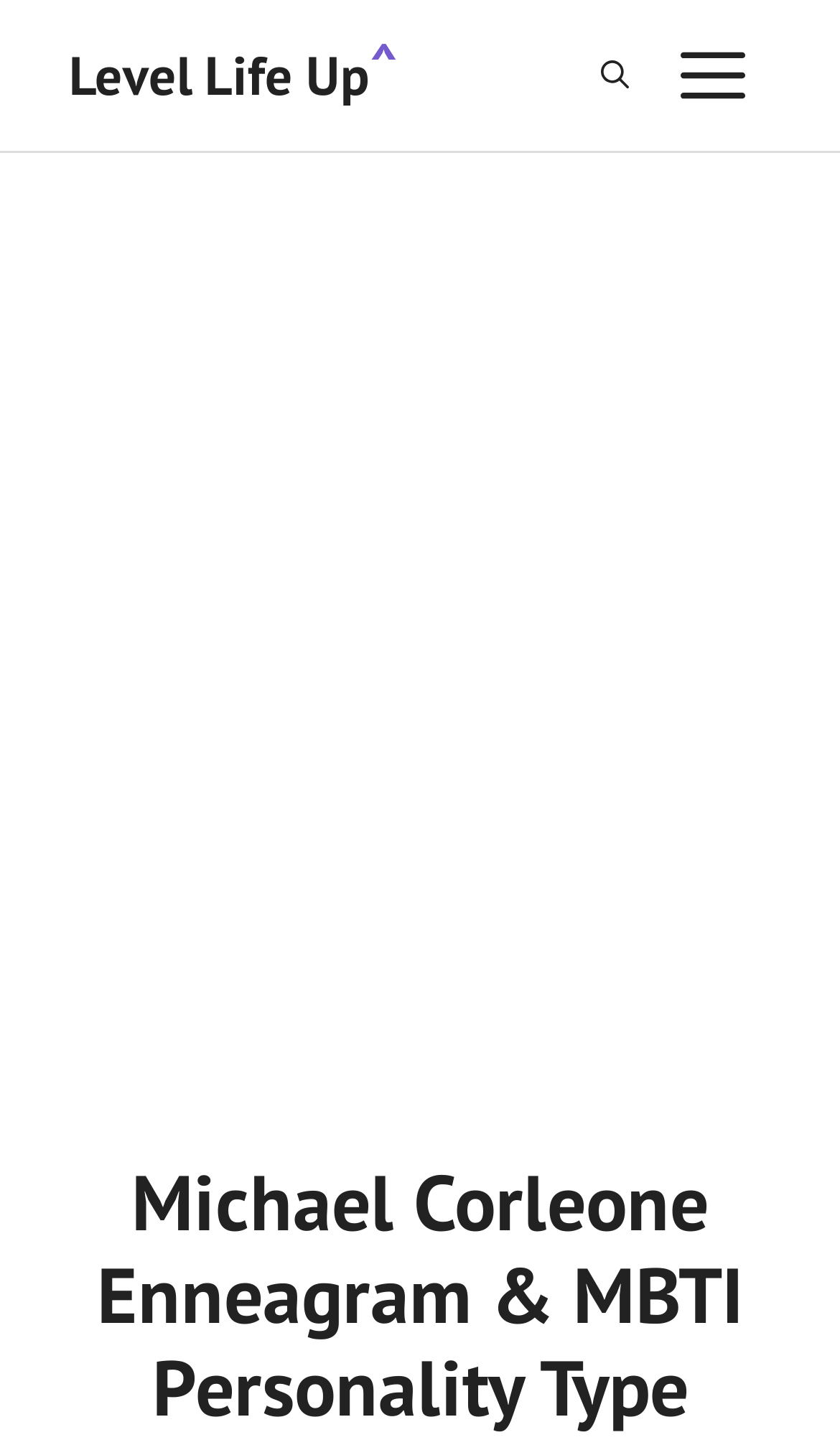Analyze the image and answer the question with as much detail as possible: 
What is the topic of the webpage?

I analyzed the heading element, which contains the text 'Michael Corleone Enneagram & MBTI Personality Type', and determined that the topic of the webpage is Michael Corleone's personality type.